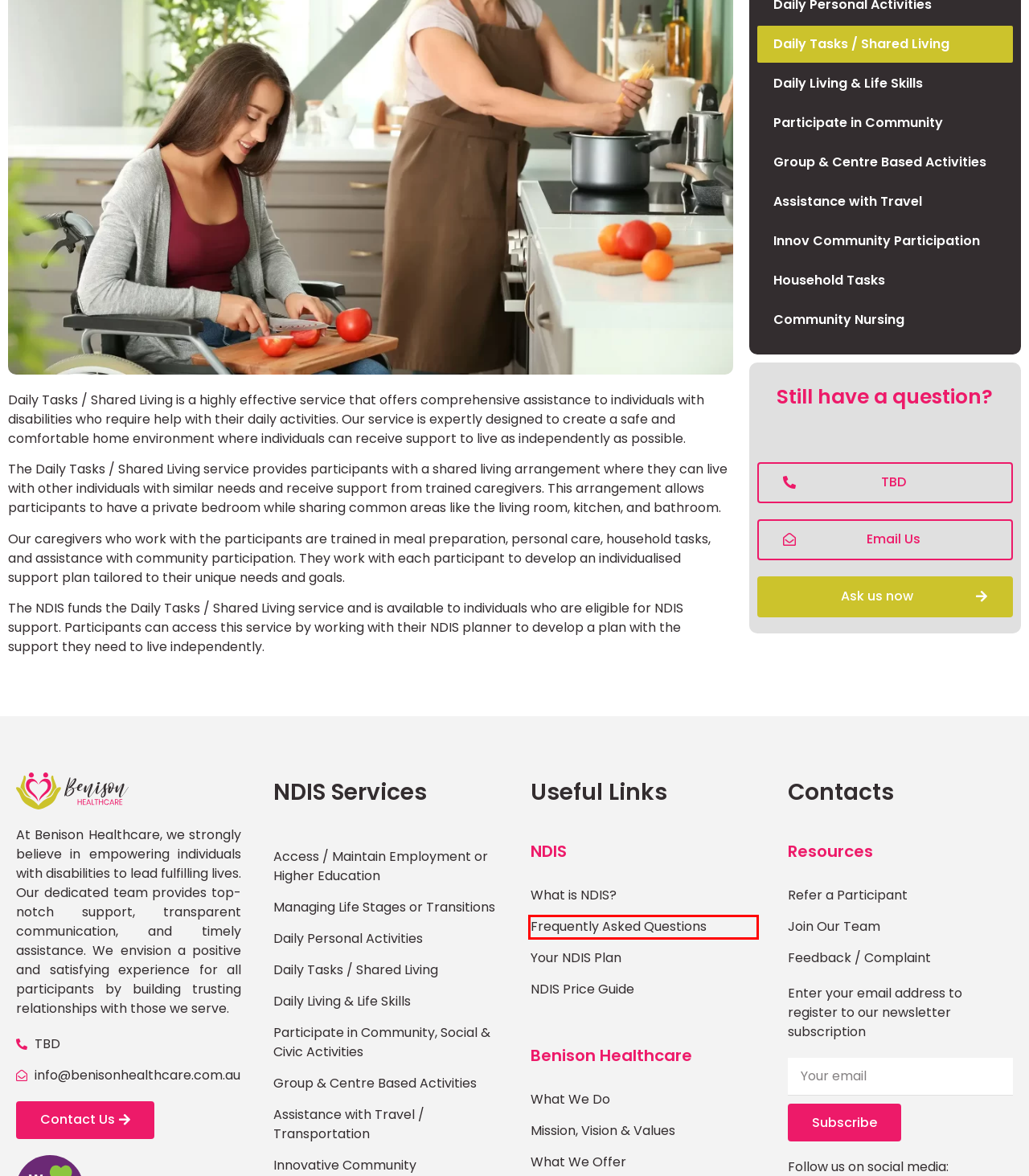You have a screenshot of a webpage with a red bounding box around a UI element. Determine which webpage description best matches the new webpage that results from clicking the element in the bounding box. Here are the candidates:
A. Price Guide - Benison Healthcare
B. FAQs - Benison Healthcare
C. Community Nursing - Benison Healthcare
D. Refer a Participant - Benison Healthcare
E. Service Feedback / Complaint - Benison Healthcare
F. Participate in Community, Social & Civic Activities - Benison Healthcare
G. NDIS - Benison Healthcare
H. Daily Living & Life Skills - Benison Healthcare

B